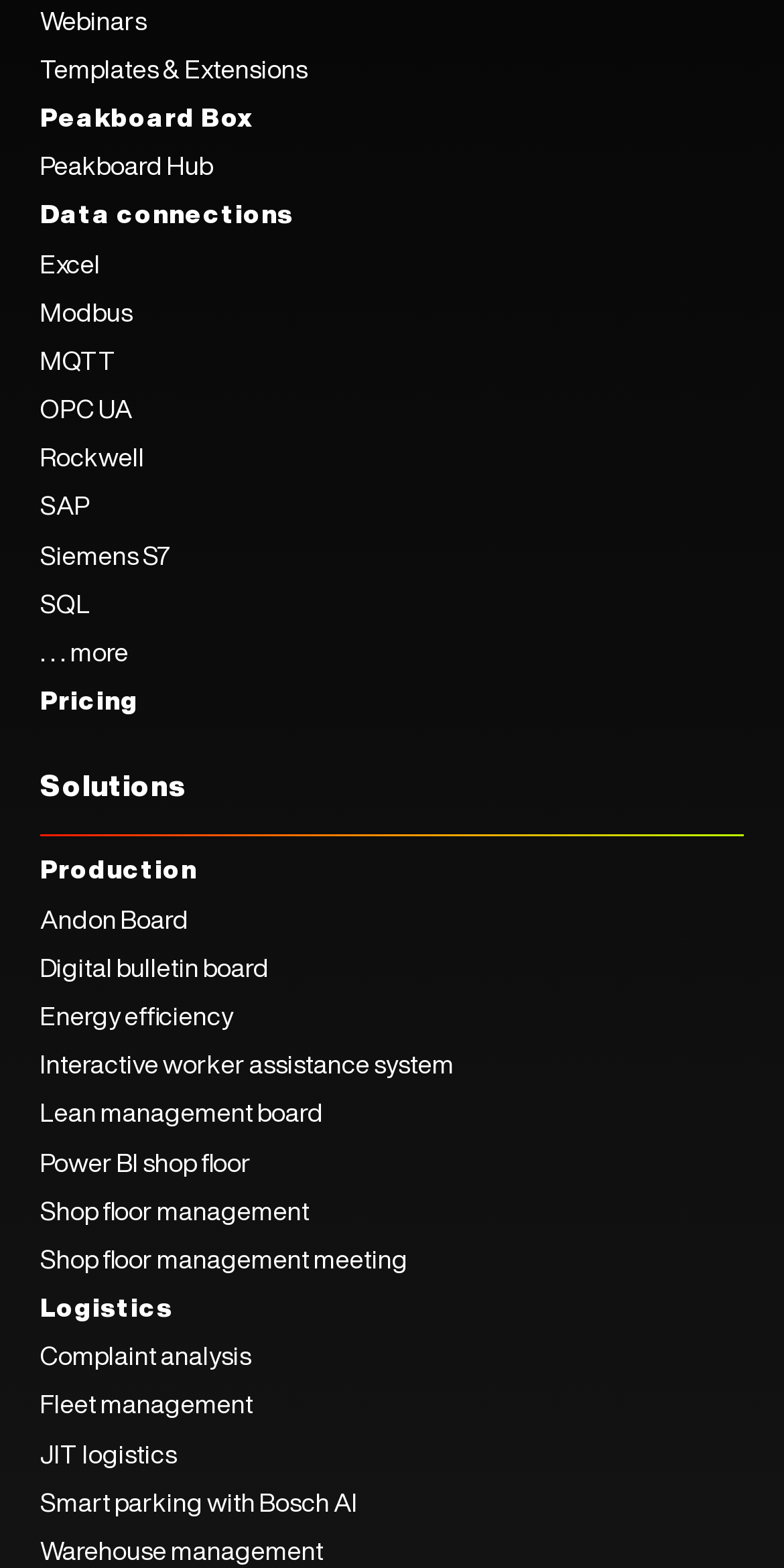Please locate the bounding box coordinates of the element that needs to be clicked to achieve the following instruction: "Discover Solutions". The coordinates should be four float numbers between 0 and 1, i.e., [left, top, right, bottom].

[0.051, 0.488, 0.238, 0.515]